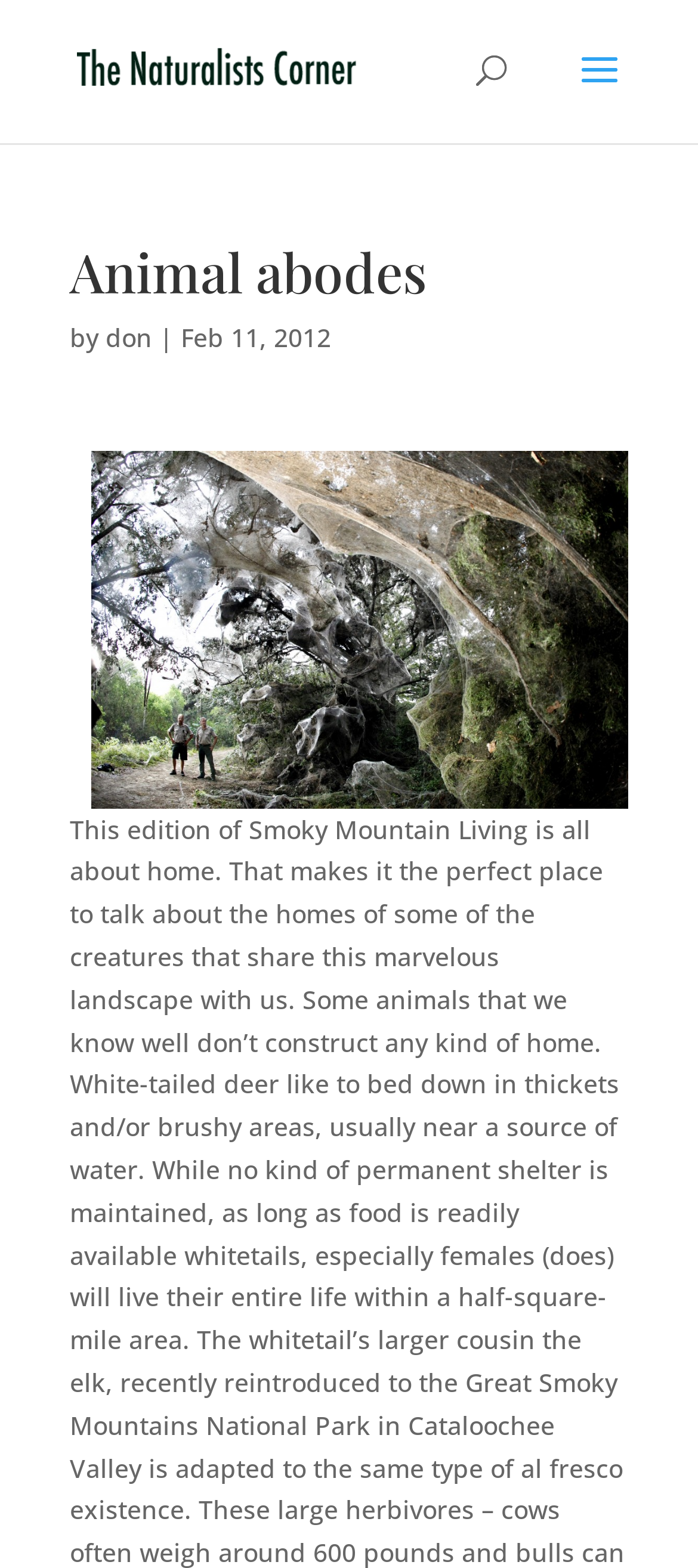Give a one-word or one-phrase response to the question:
What is the text next to the link 'don'?

by |